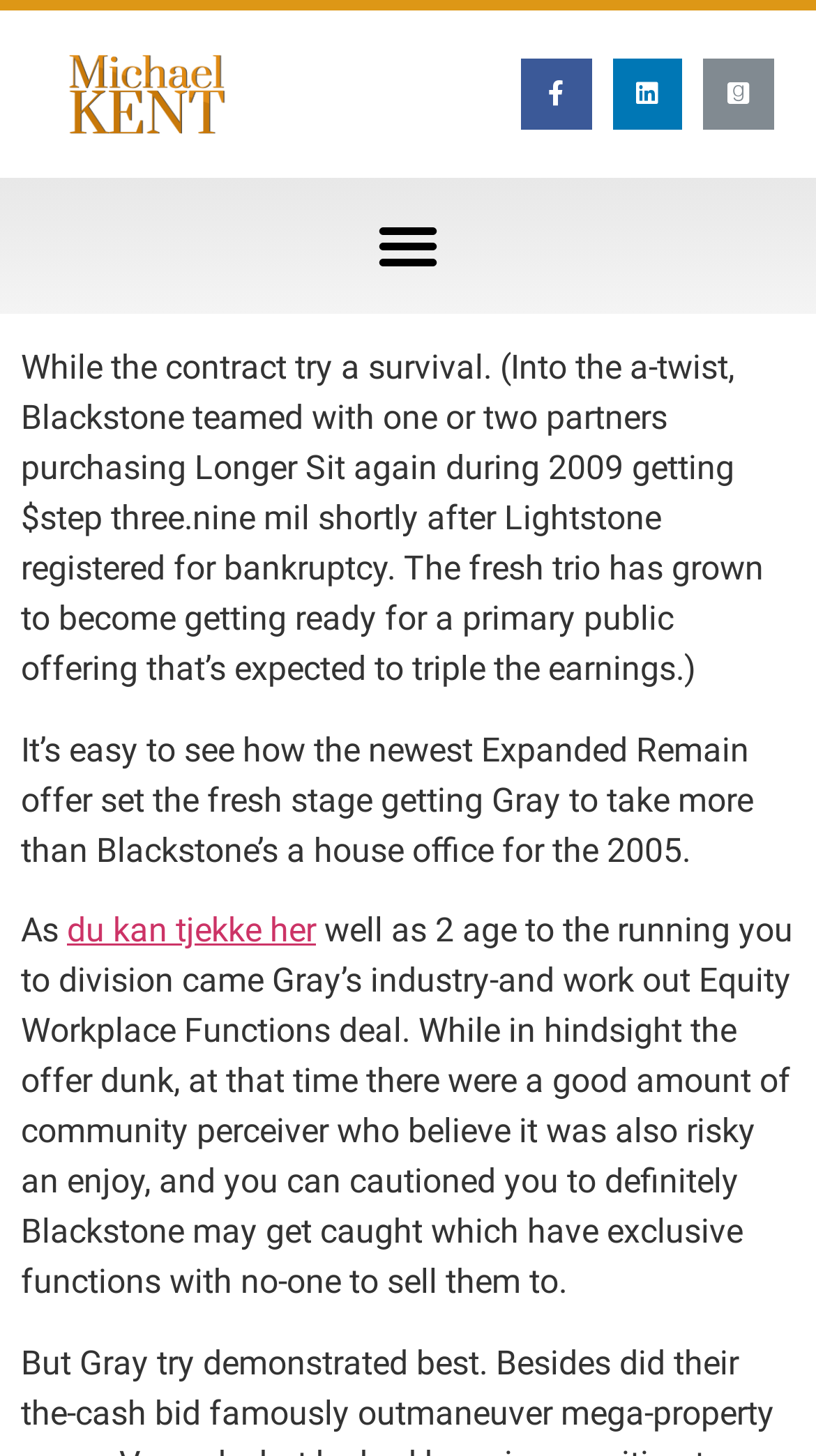Provide your answer in one word or a succinct phrase for the question: 
What is the status of the menu toggle button?

Not expanded